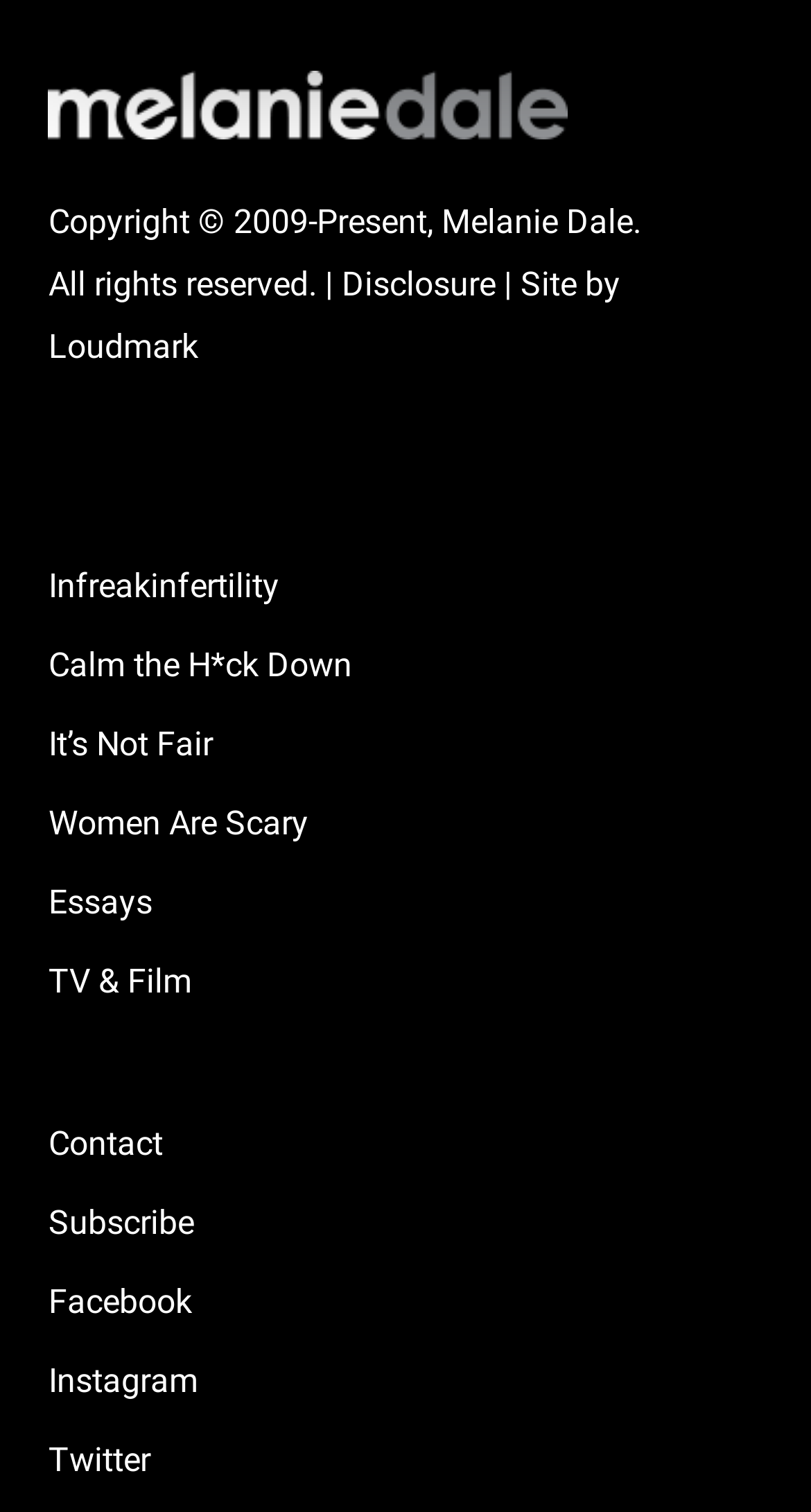Based on the image, give a detailed response to the question: What is the purpose of the links at the top of the webpage?

The links at the top of the webpage, such as 'Infreakinfertility', 'Calm the H*ck Down', and 'Essays', seem to be navigation links that allow users to access different sections or articles on the website.